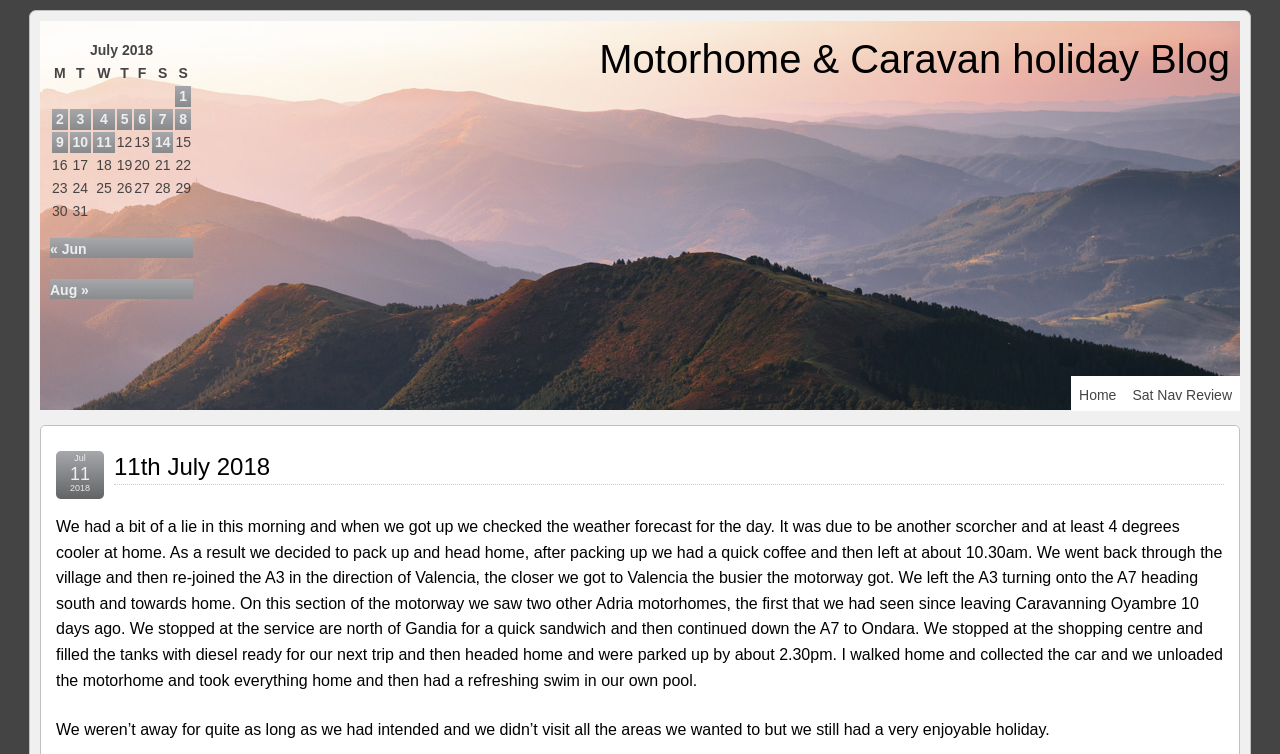Please find the bounding box coordinates of the element that you should click to achieve the following instruction: "Click on '« Jun'". The coordinates should be presented as four float numbers between 0 and 1: [left, top, right, bottom].

[0.039, 0.316, 0.151, 0.342]